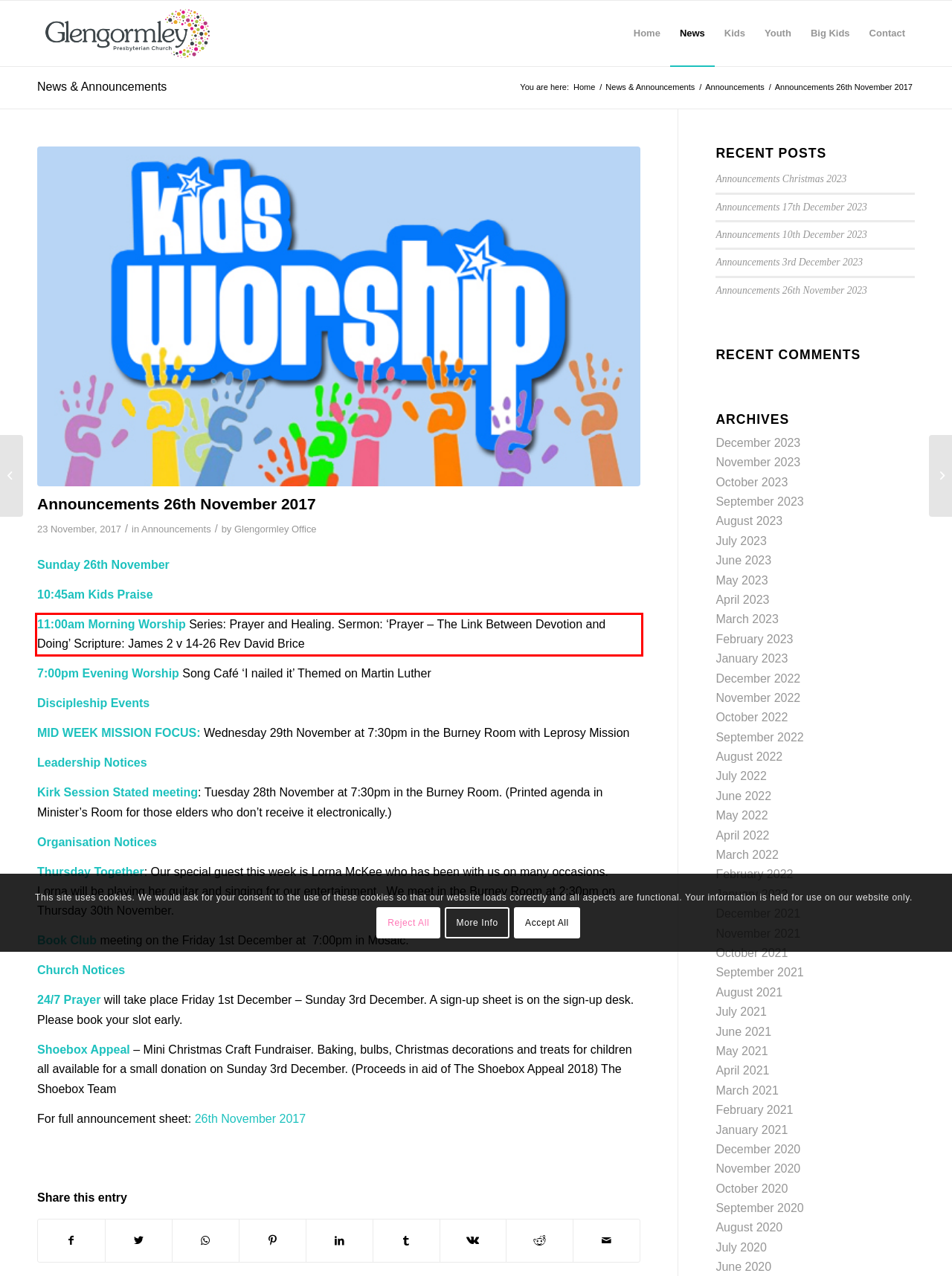Please examine the screenshot of the webpage and read the text present within the red rectangle bounding box.

11:00am Morning Worship Series: Prayer and Healing. Sermon: ‘Prayer – The Link Between Devotion and Doing’ Scripture: James 2 v 14-26 Rev David Brice